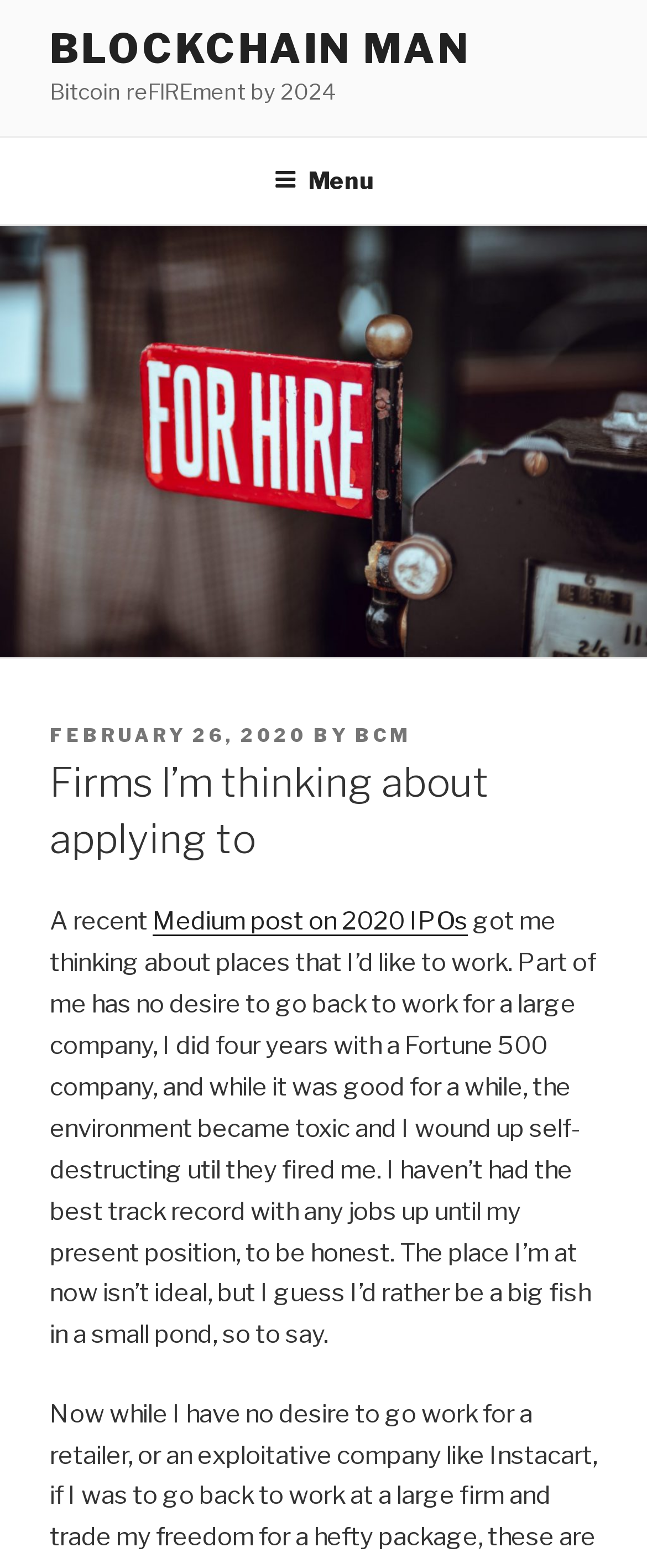From the webpage screenshot, identify the region described by February 26, 2020February 26, 2020. Provide the bounding box coordinates as (top-left x, top-left y, bottom-right x, bottom-right y), with each value being a floating point number between 0 and 1.

[0.077, 0.462, 0.474, 0.477]